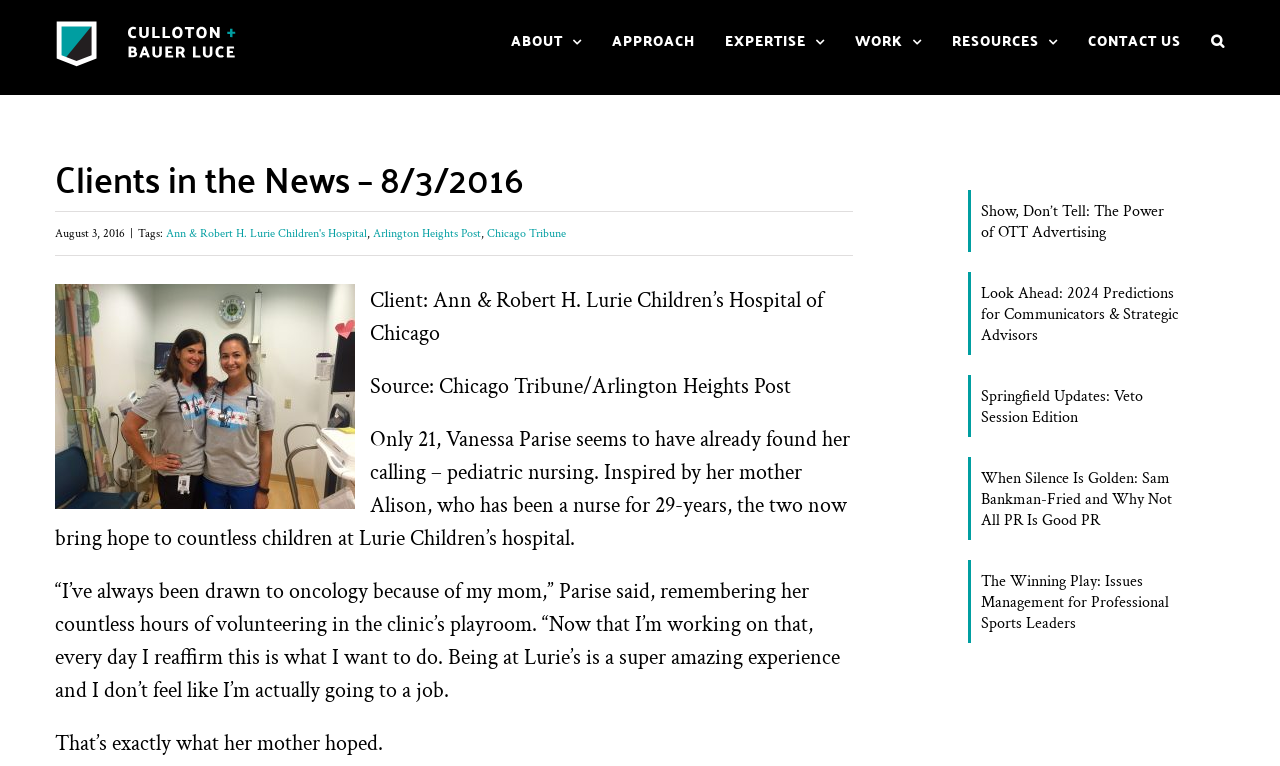Find the bounding box coordinates for the area you need to click to carry out the instruction: "Search for something". The coordinates should be four float numbers between 0 and 1, indicated as [left, top, right, bottom].

[0.946, 0.0, 0.957, 0.104]